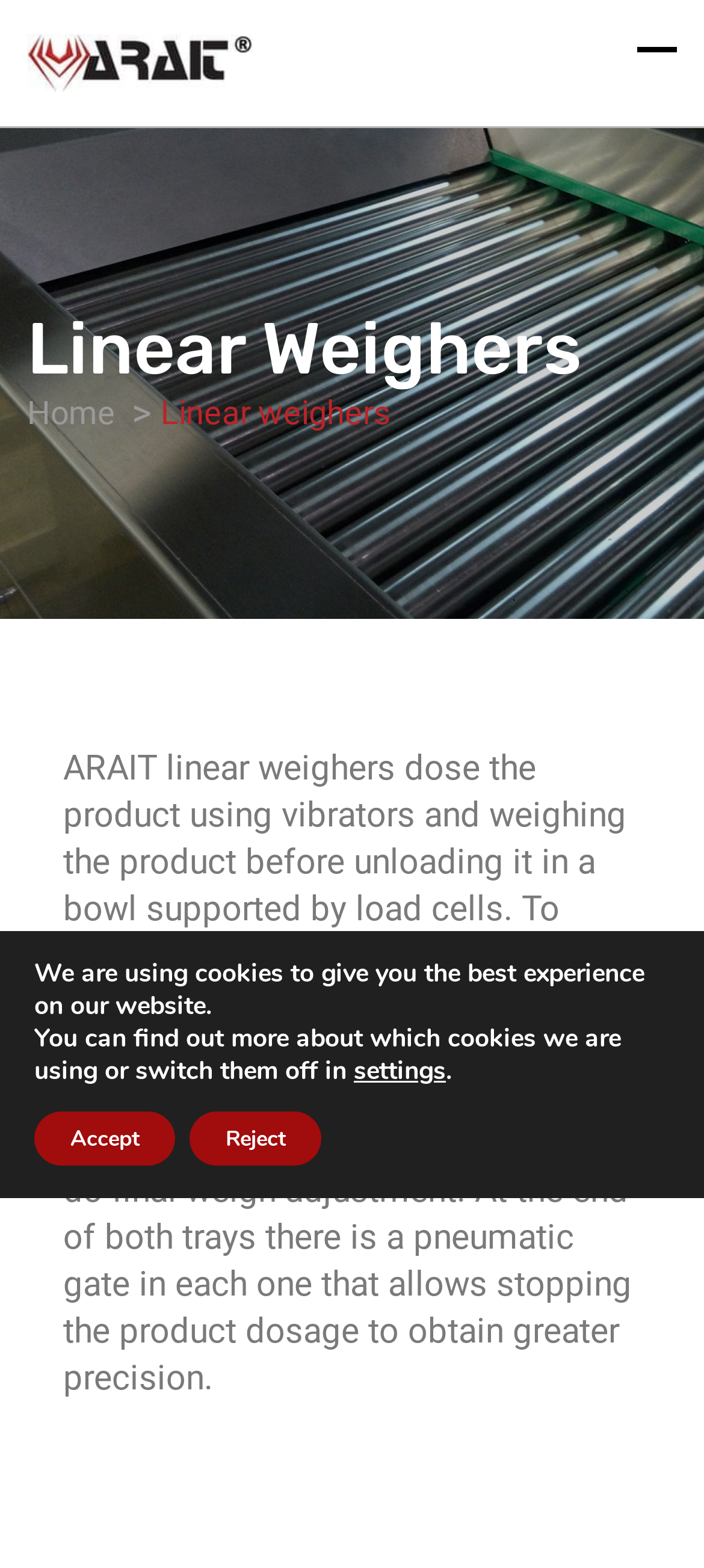Please respond in a single word or phrase: 
How many vibrating trays are used?

two